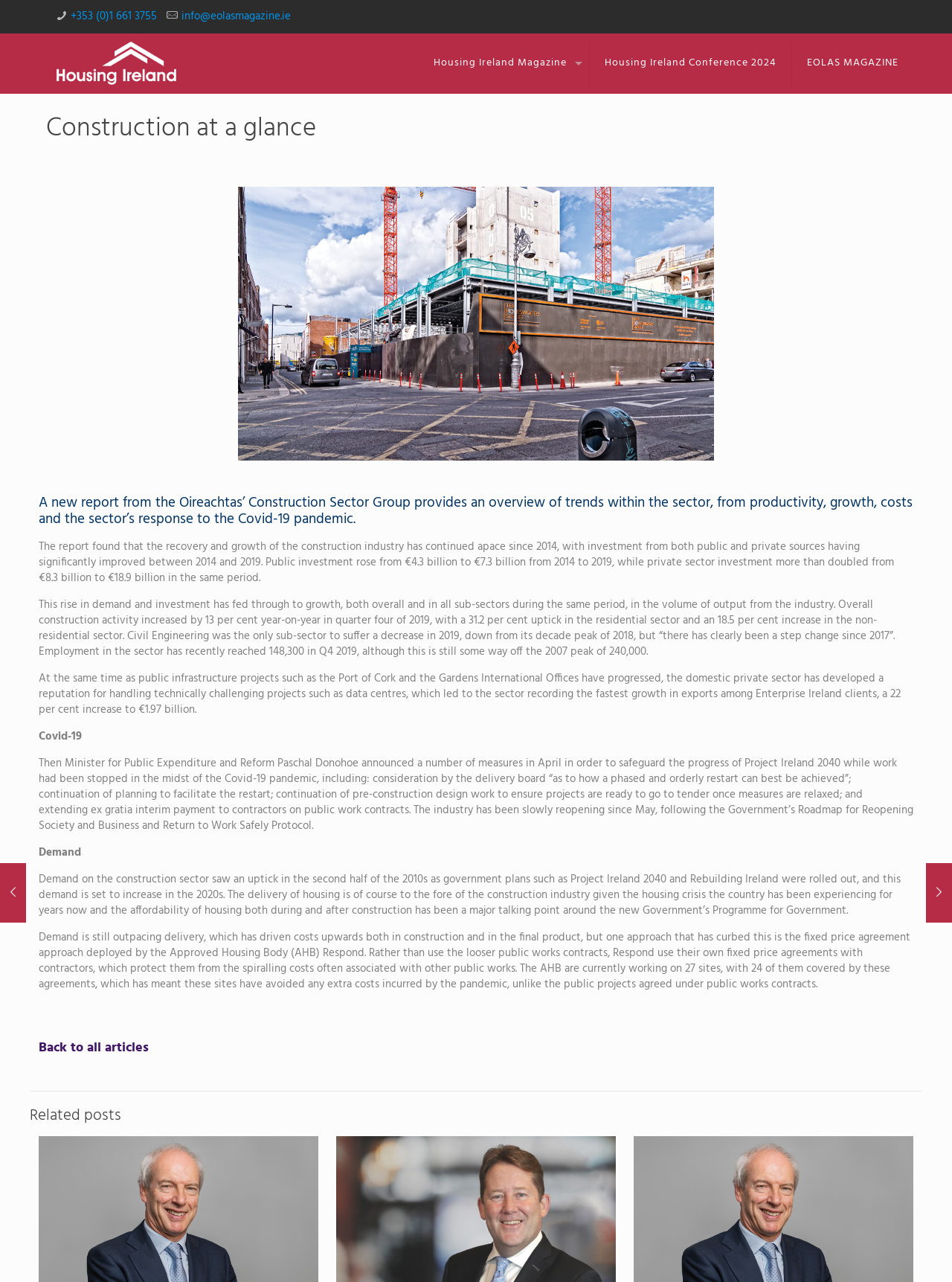What is the phone number?
Look at the image and provide a detailed response to the question.

I found the contact details section on the webpage, which contains a link labeled 'phone'. Inside this link, I found the static text '+353 (0)1 661 3755', which is the phone number.